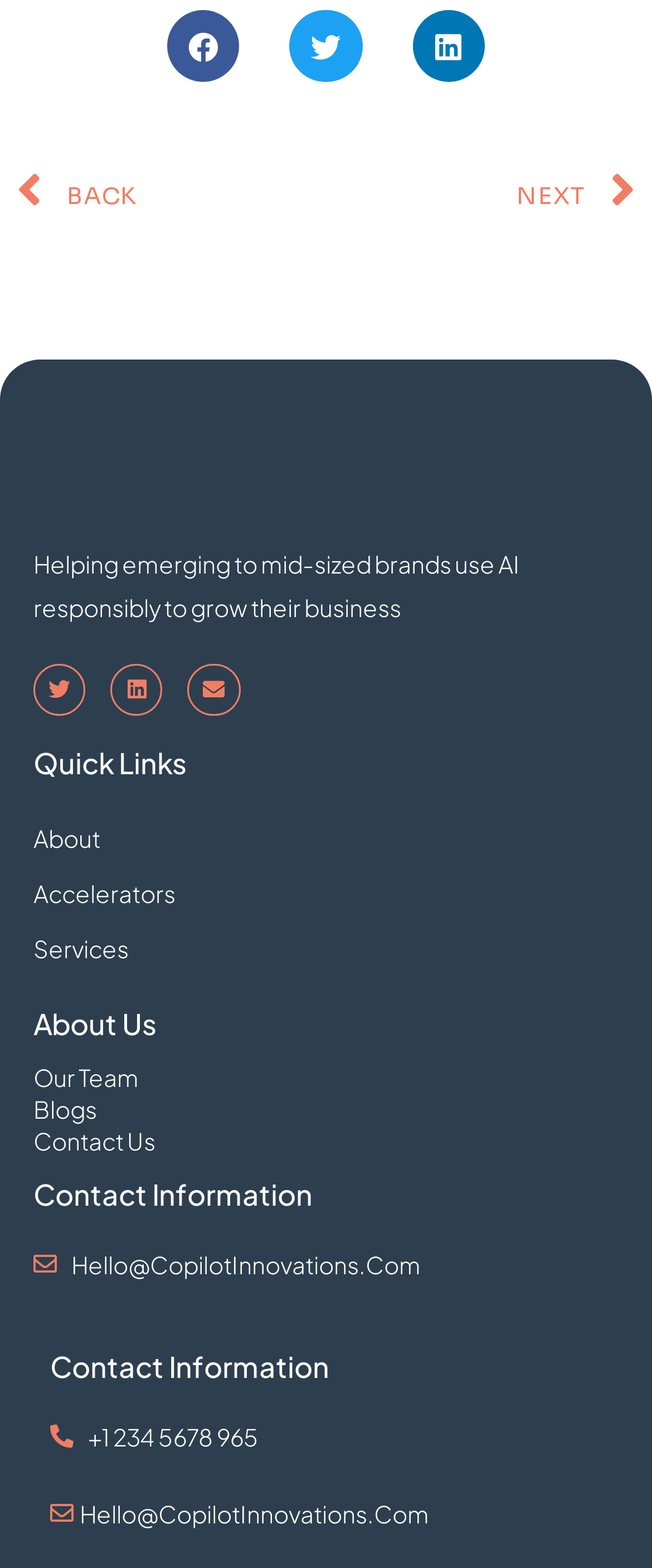Locate the bounding box coordinates of the clickable area needed to fulfill the instruction: "Click on Prev".

[0.026, 0.095, 0.5, 0.155]